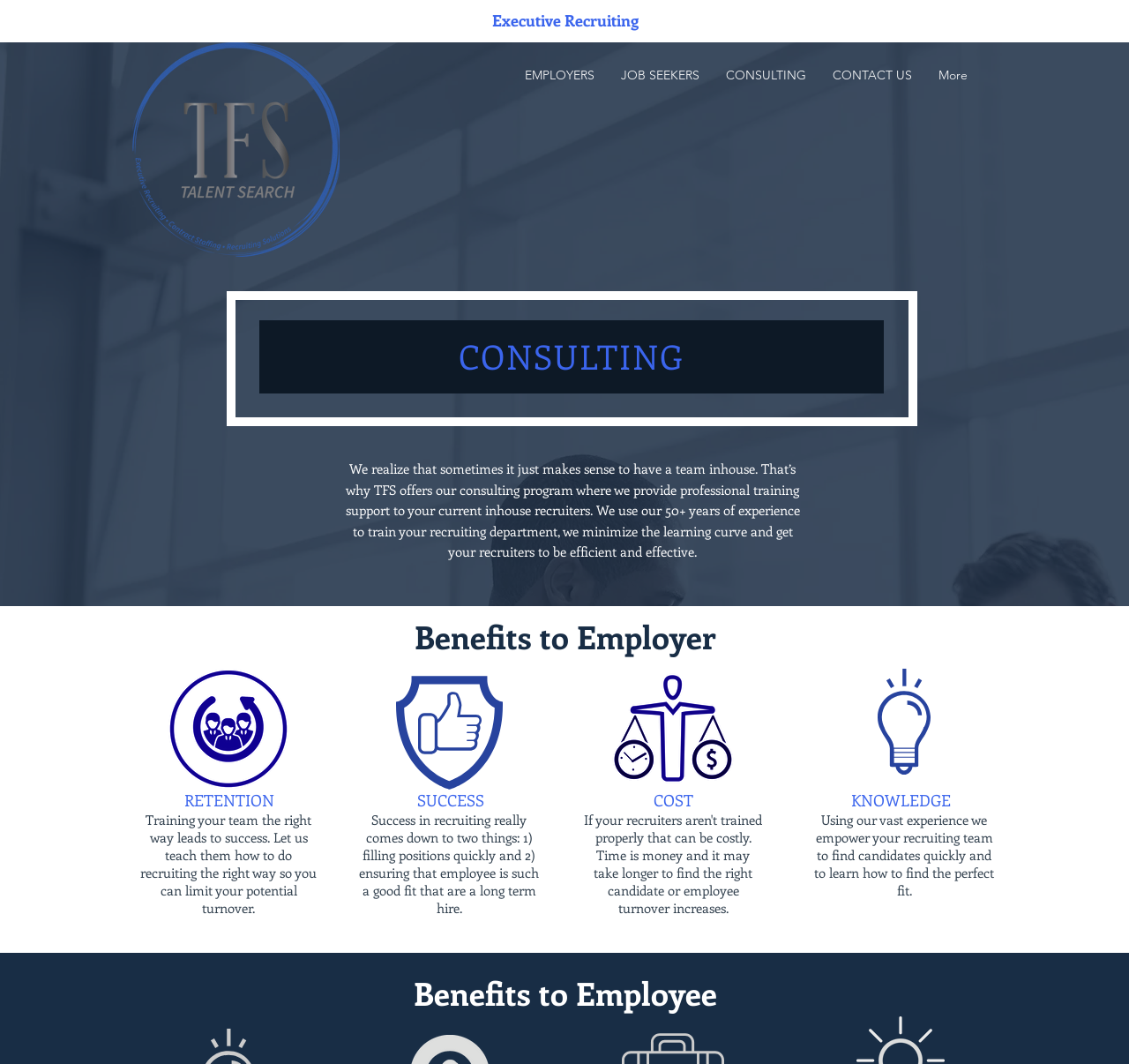Using the elements shown in the image, answer the question comprehensively: What is the main service offered by TFS?

Based on the webpage content, TFS offers a consulting program that provides professional training support to inhouse recruiters, which is evident from the heading 'CONSULTING' and the description provided in the StaticText element.